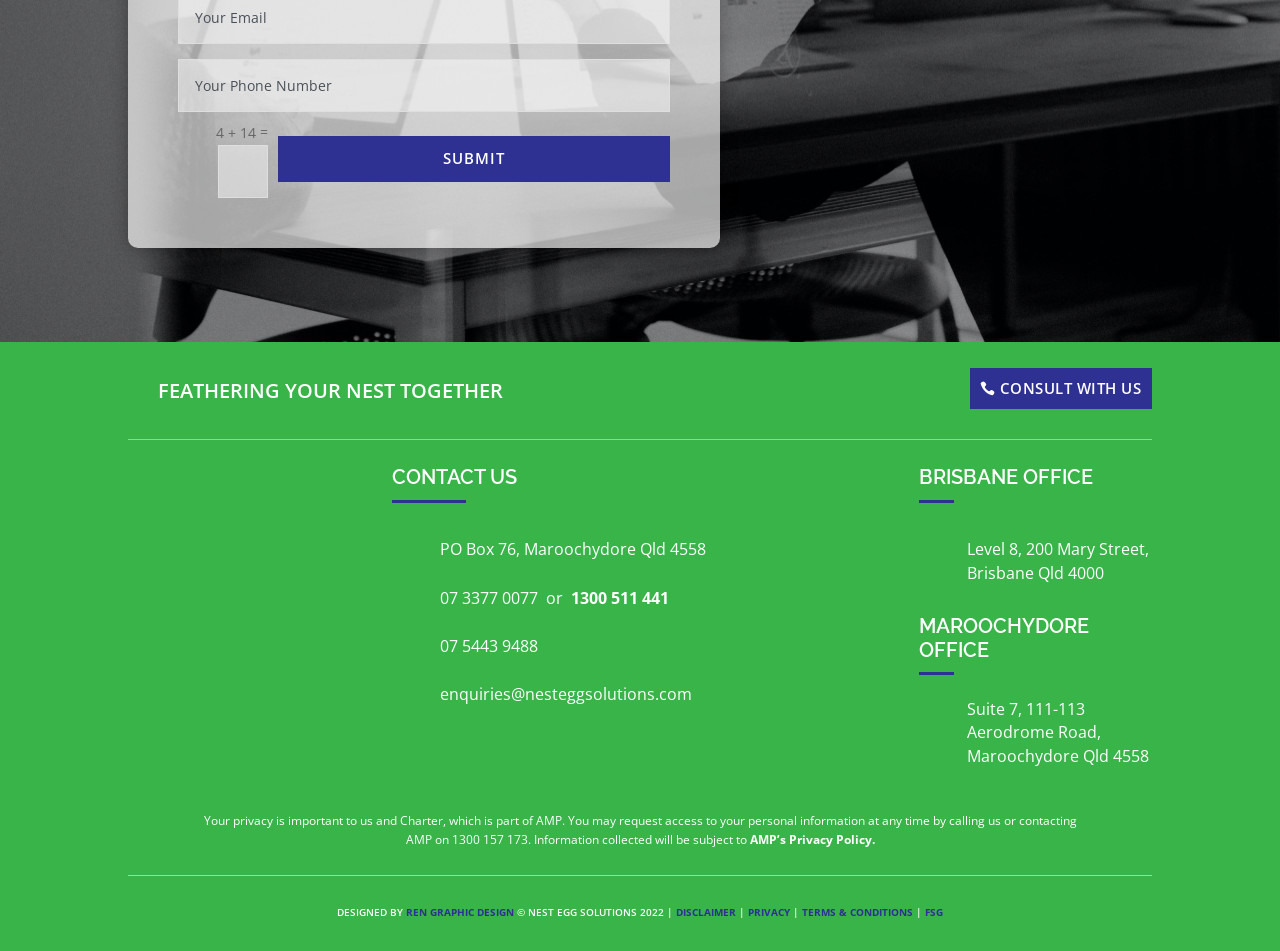What is the purpose of the 'SUBMIT $' button?
Using the image as a reference, answer the question with a short word or phrase.

To submit a calculation